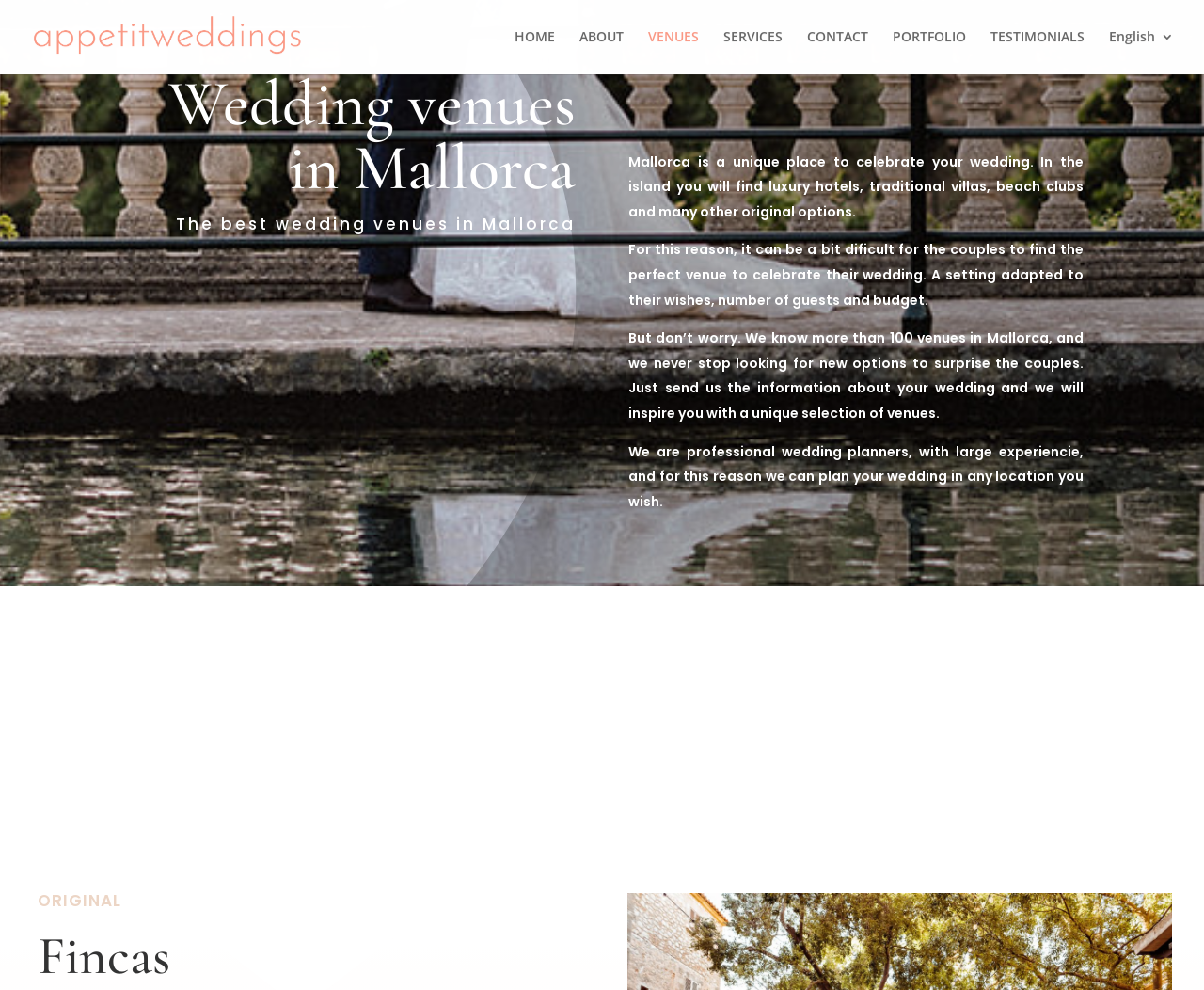What type of options can be found in Mallorca for wedding celebrations?
Answer the question with detailed information derived from the image.

The webpage states 'In the island you will find luxury hotels, traditional villas, beach clubs and many other original options.' which suggests that these are the types of options available in Mallorca for wedding celebrations.